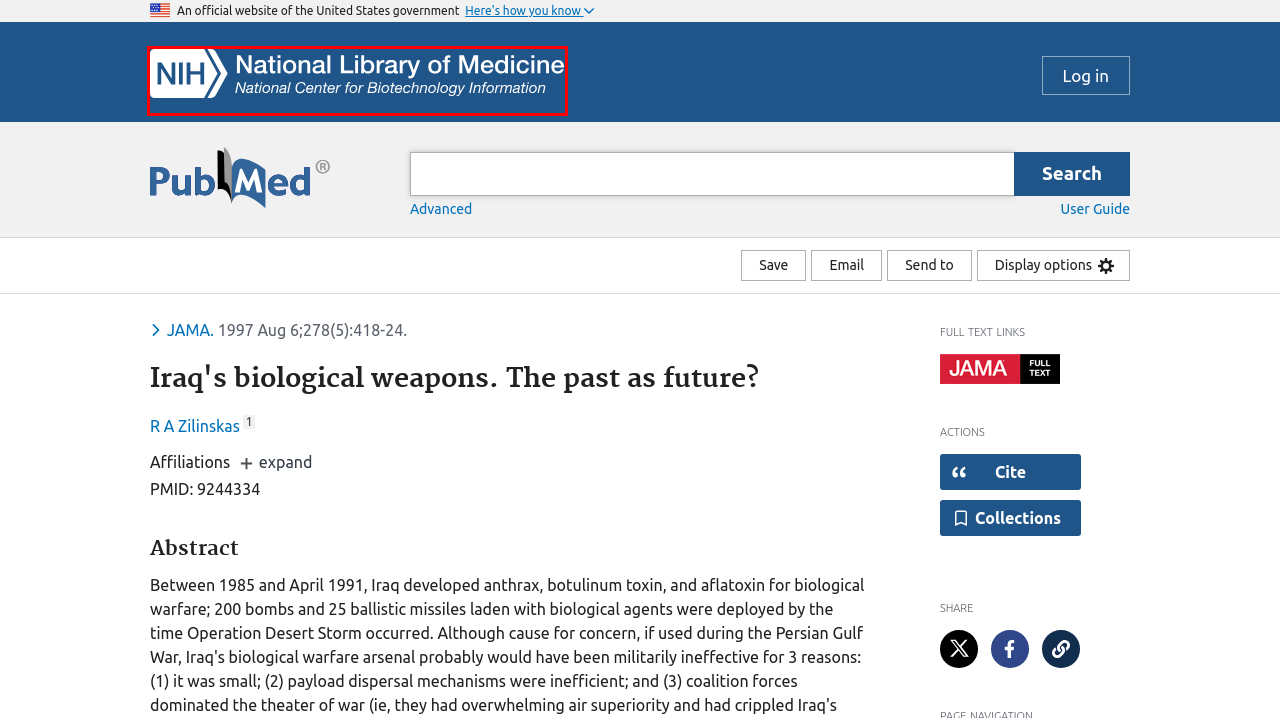Review the screenshot of a webpage that includes a red bounding box. Choose the most suitable webpage description that matches the new webpage after clicking the element within the red bounding box. Here are the candidates:
A. Home - MeSH - NCBI
B. Iraq's Biological Weapons: The Past as Future? | JAMA | JAMA Network
C. NLM Web Policies
D. NCBI - National Center for Biotechnology Information/NLM/NIH · GitHub
E. Log in / 
    NCBI
F. National Center for Biotechnology Information
G. Careers @ NLM
H. NCBI Insights - News about NCBI resources and events

F